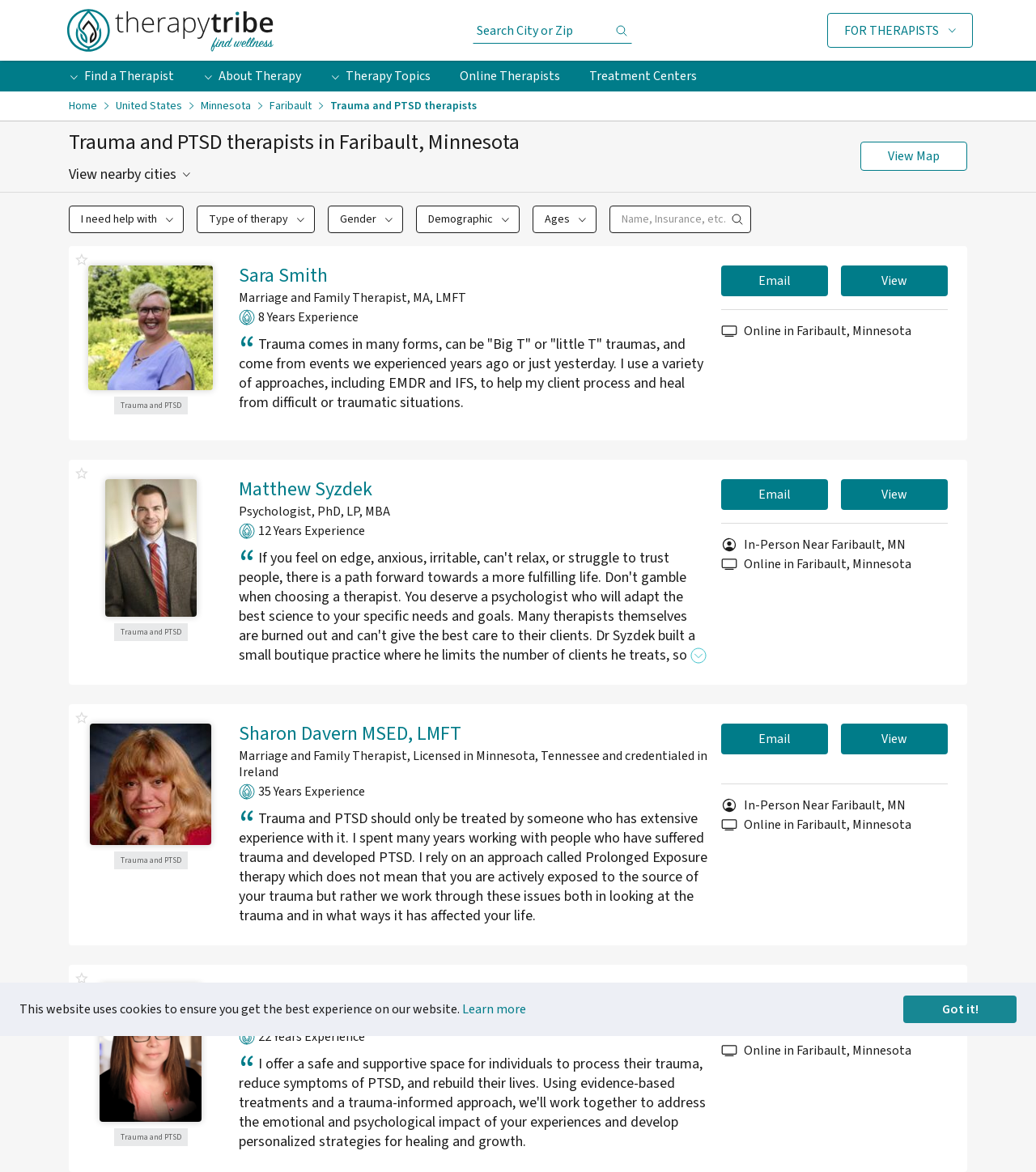Specify the bounding box coordinates of the element's region that should be clicked to achieve the following instruction: "Filter by online therapists". The bounding box coordinates consist of four float numbers between 0 and 1, in the format [left, top, right, bottom].

[0.444, 0.052, 0.541, 0.078]